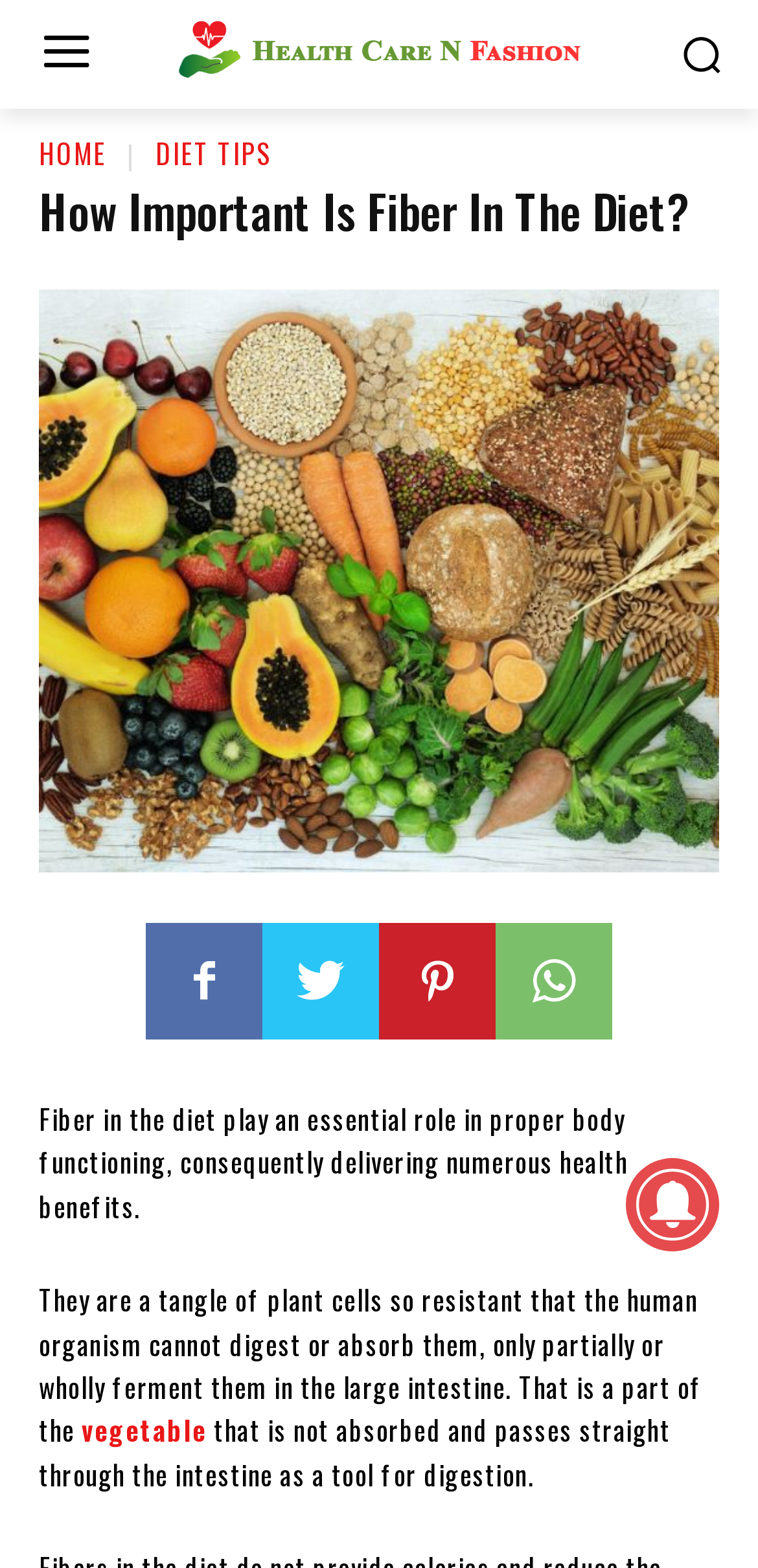Determine the bounding box coordinates for the element that should be clicked to follow this instruction: "Read about diet tips". The coordinates should be given as four float numbers between 0 and 1, in the format [left, top, right, bottom].

[0.205, 0.084, 0.359, 0.11]